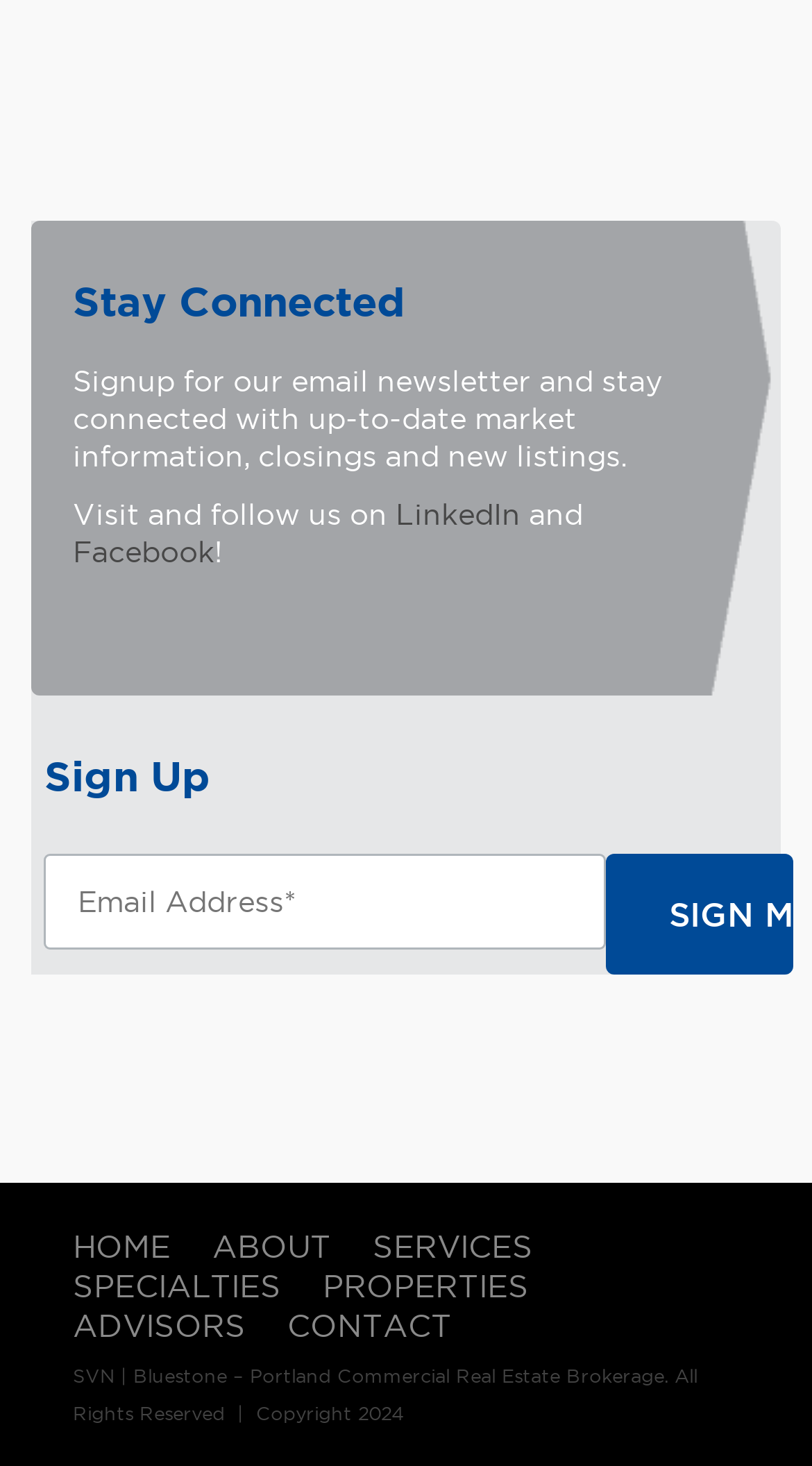Give a one-word or short-phrase answer to the following question: 
What is the year of copyright?

2024